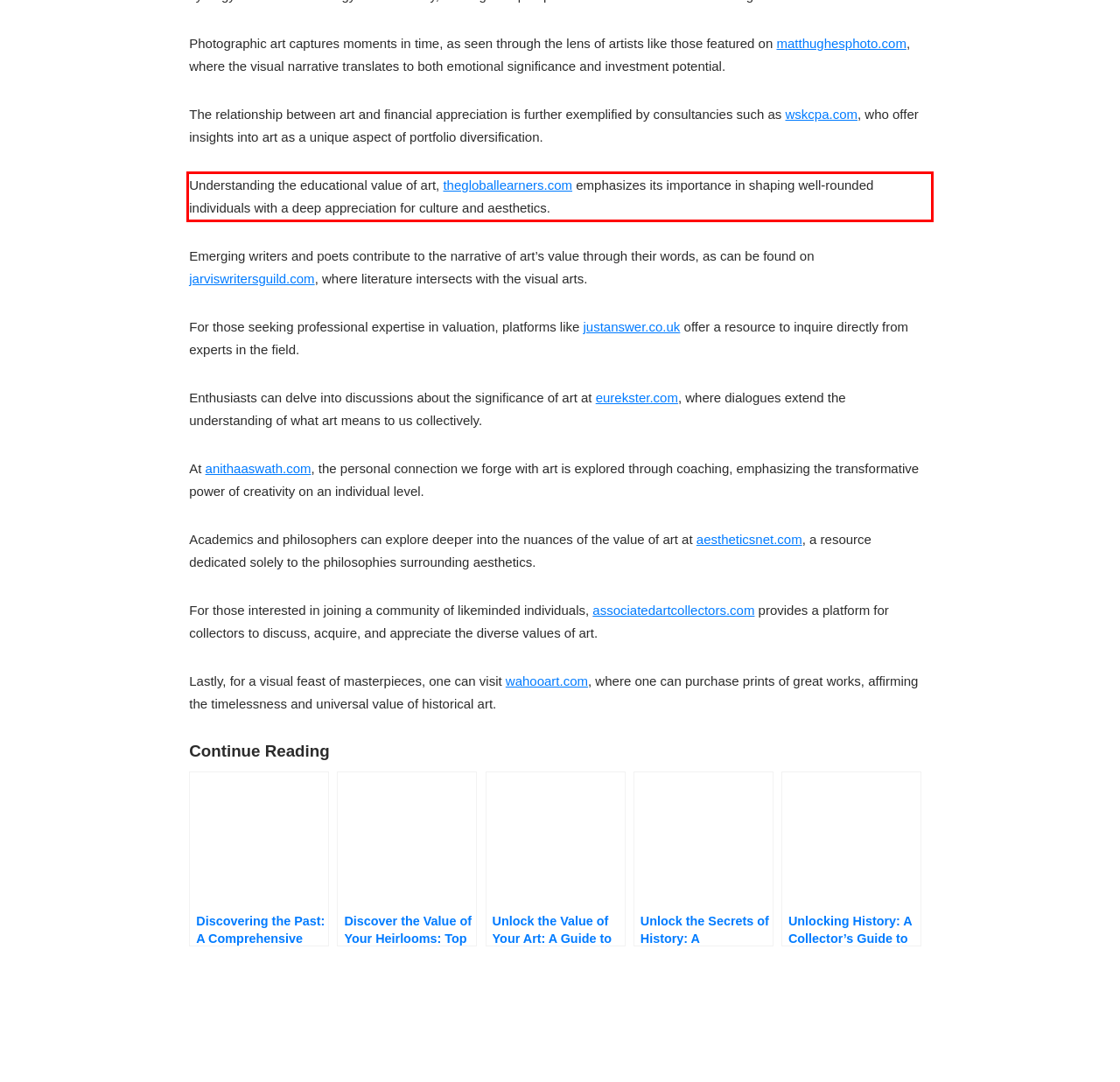Inspect the webpage screenshot that has a red bounding box and use OCR technology to read and display the text inside the red bounding box.

Understanding the educational value of art, thegloballearners.com emphasizes its importance in shaping well-rounded individuals with a deep appreciation for culture and aesthetics.